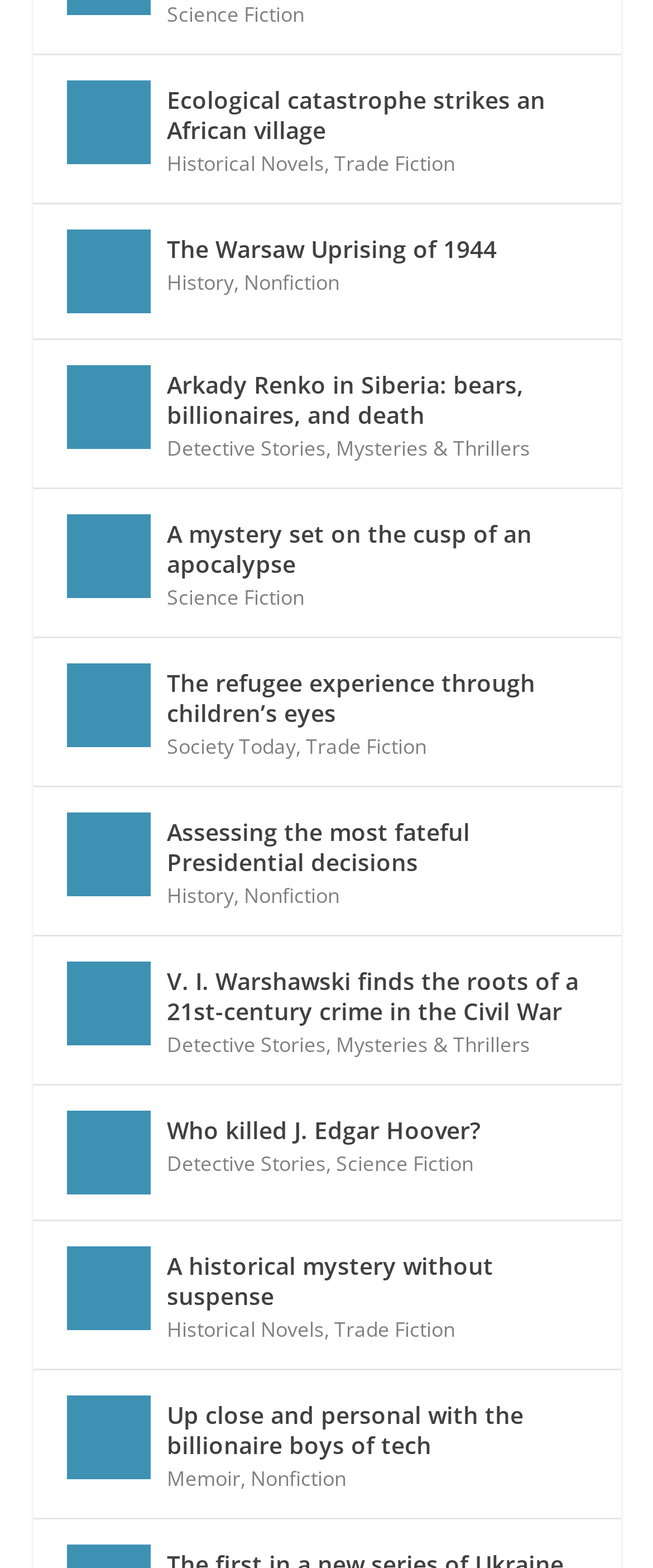Refer to the screenshot and give an in-depth answer to this question: What is the title of the first book?

I looked at the first link on the page, which has an image and a text description. The text description is 'Ecological catastrophe strikes an African village', which is likely the title of the book.